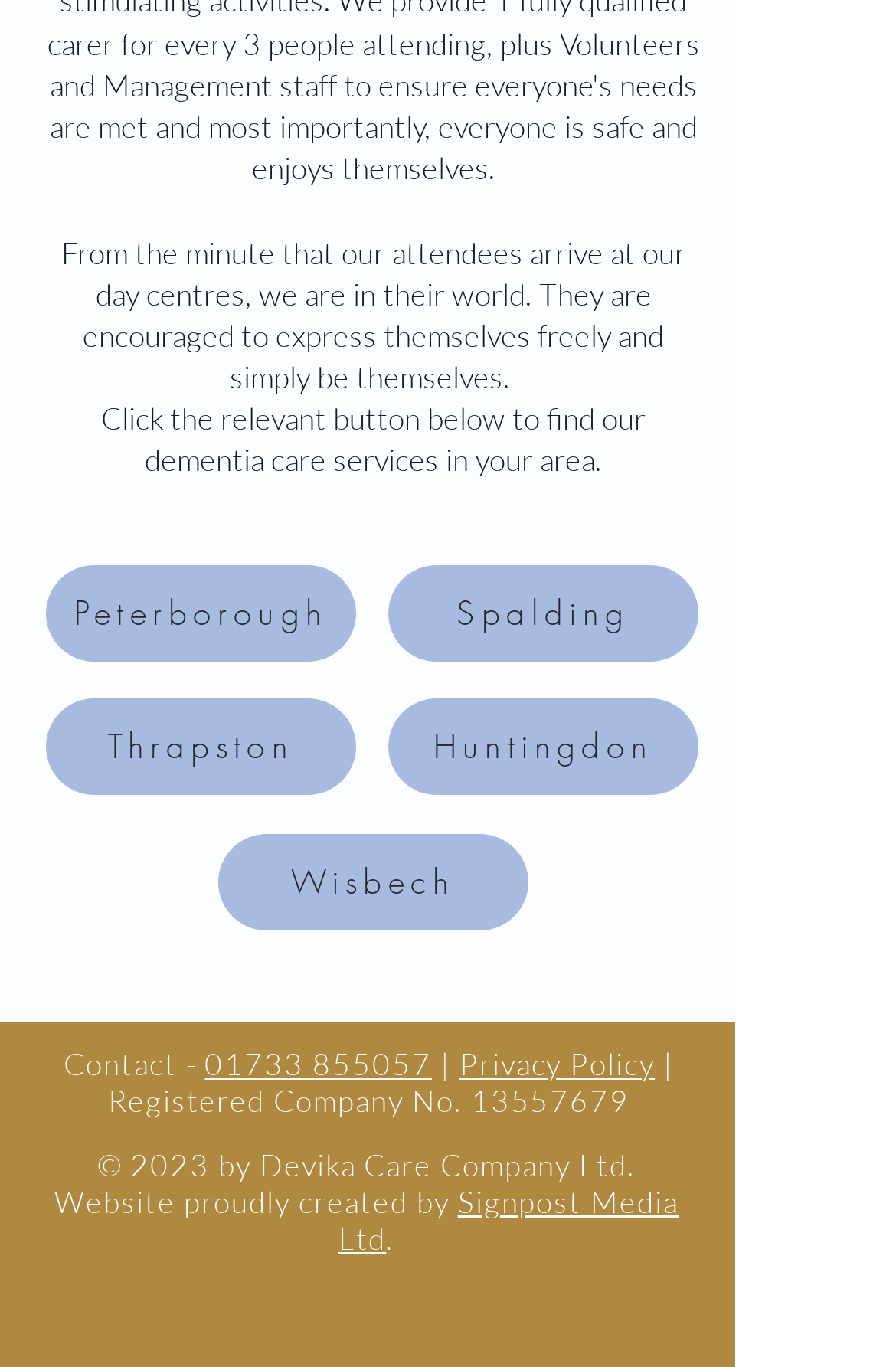Identify the bounding box coordinates of the clickable section necessary to follow the following instruction: "View the Privacy Policy". The coordinates should be presented as four float numbers from 0 to 1, i.e., [left, top, right, bottom].

[0.513, 0.764, 0.731, 0.791]